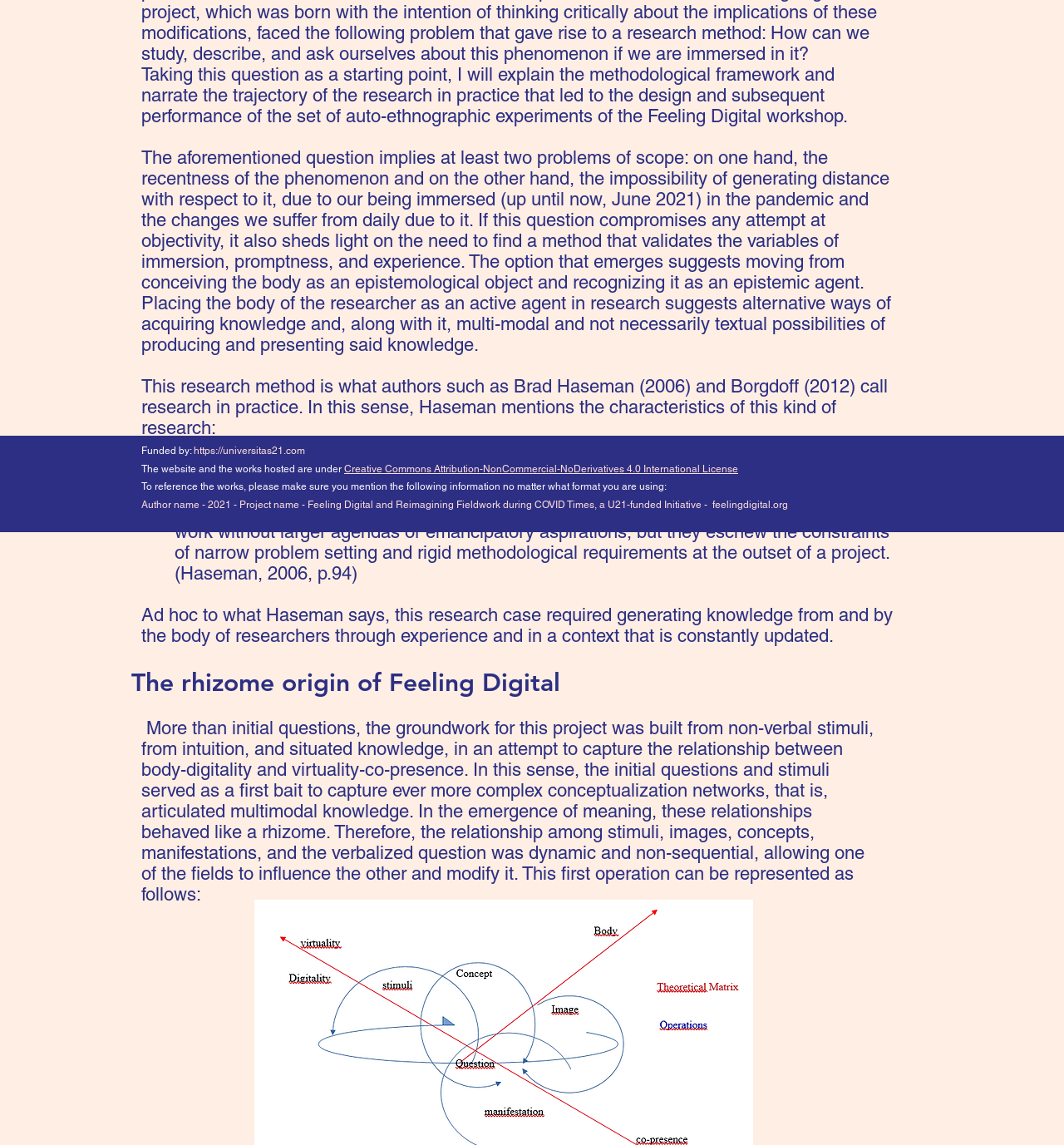Please provide the bounding box coordinates in the format (top-left x, top-left y, bottom-right x, bottom-right y). Remember, all values are floating point numbers between 0 and 1. What is the bounding box coordinate of the region described as: https://universitas21.com

[0.182, 0.389, 0.287, 0.399]